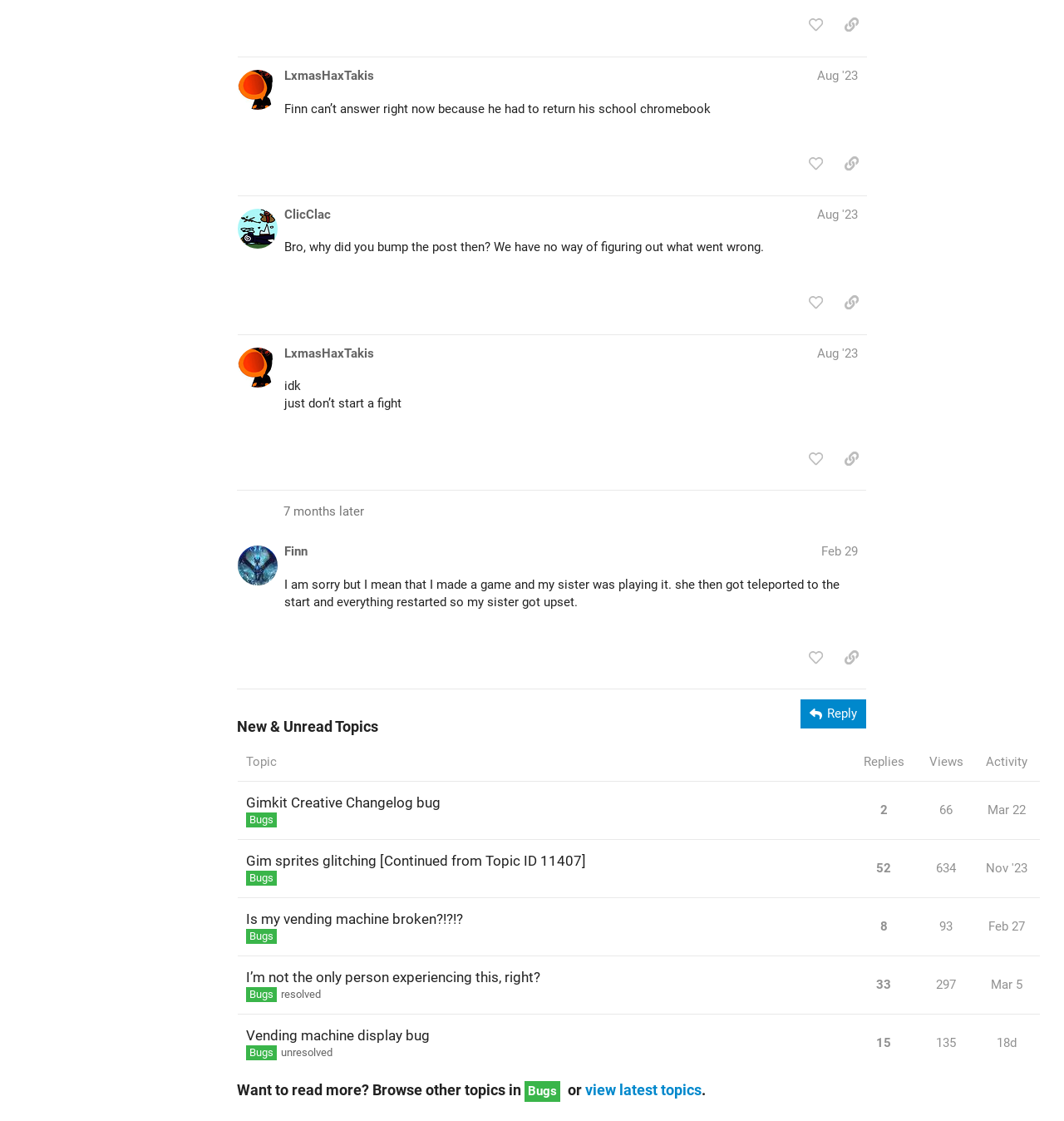Please identify the bounding box coordinates of the element's region that should be clicked to execute the following instruction: "reply". The bounding box coordinates must be four float numbers between 0 and 1, i.e., [left, top, right, bottom].

[0.752, 0.624, 0.814, 0.65]